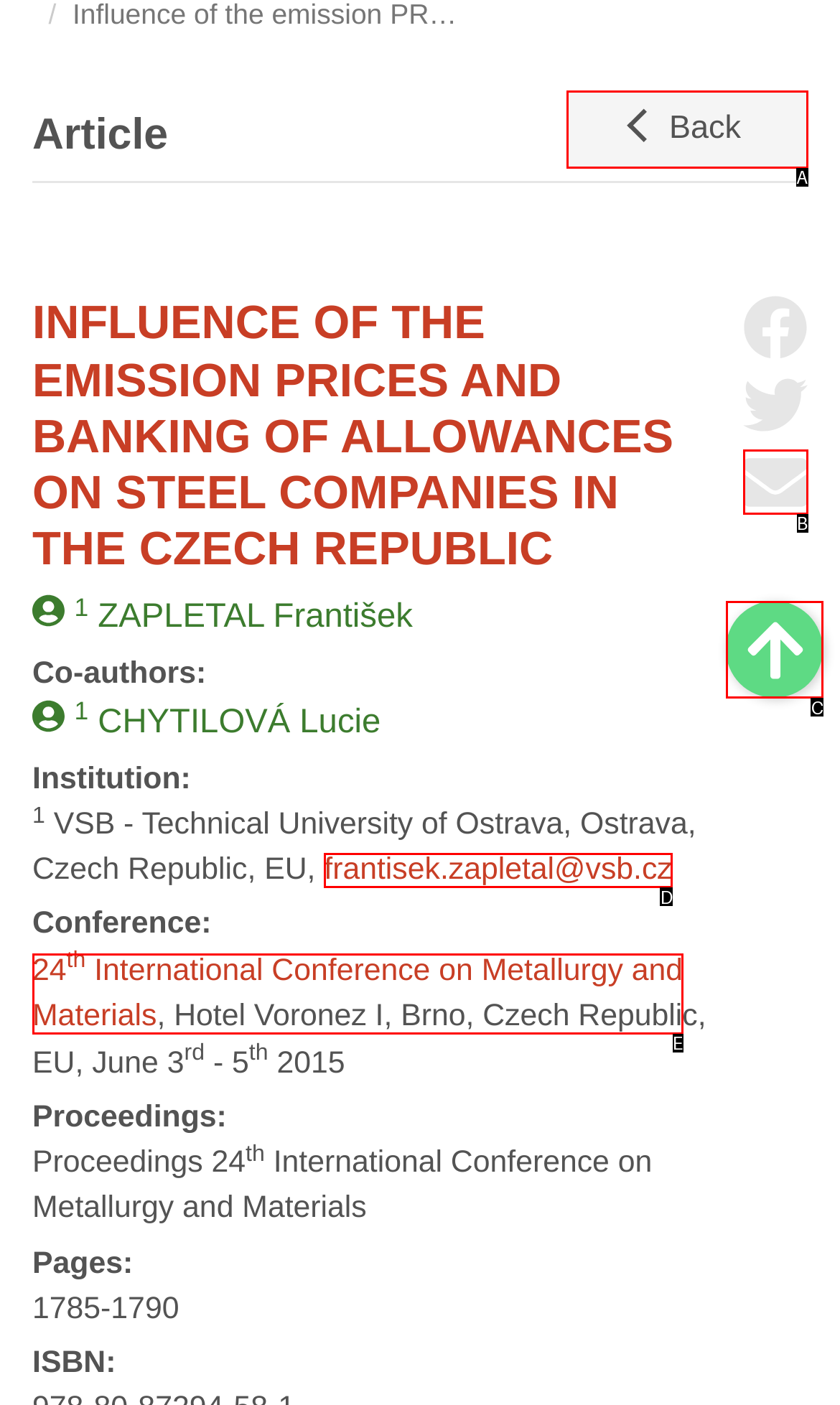Select the HTML element that corresponds to the description: Back. Answer with the letter of the matching option directly from the choices given.

A